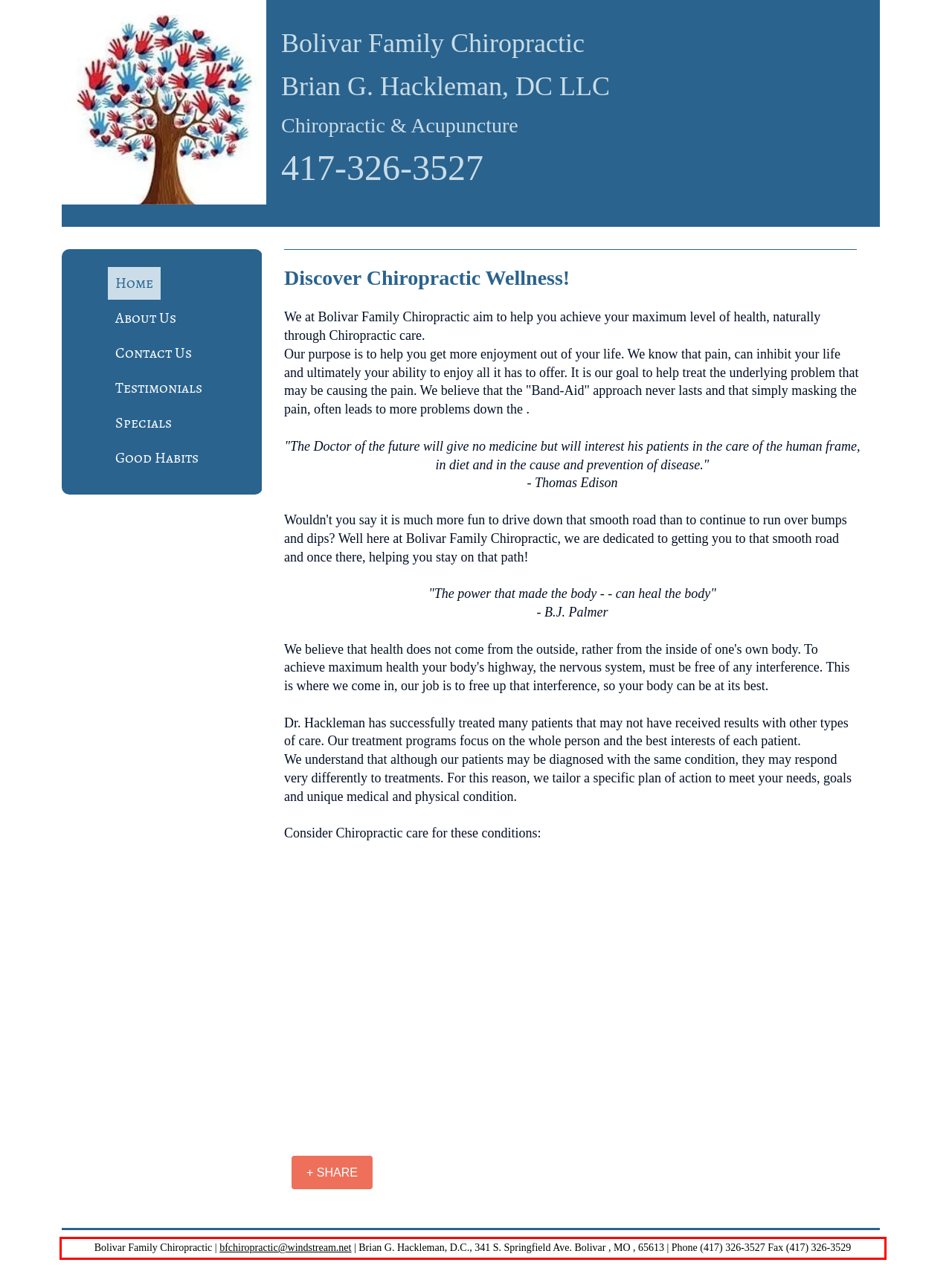Using the webpage screenshot, recognize and capture the text within the red bounding box.

Bolivar Family Chiropractic | bfchiropractic@windstream.net | Brian G. Hackleman, D.C., 341 S. Springfield Ave. Bolivar , MO , 65613 | Phone (417) 326-3527 Fax (417) 326-3529